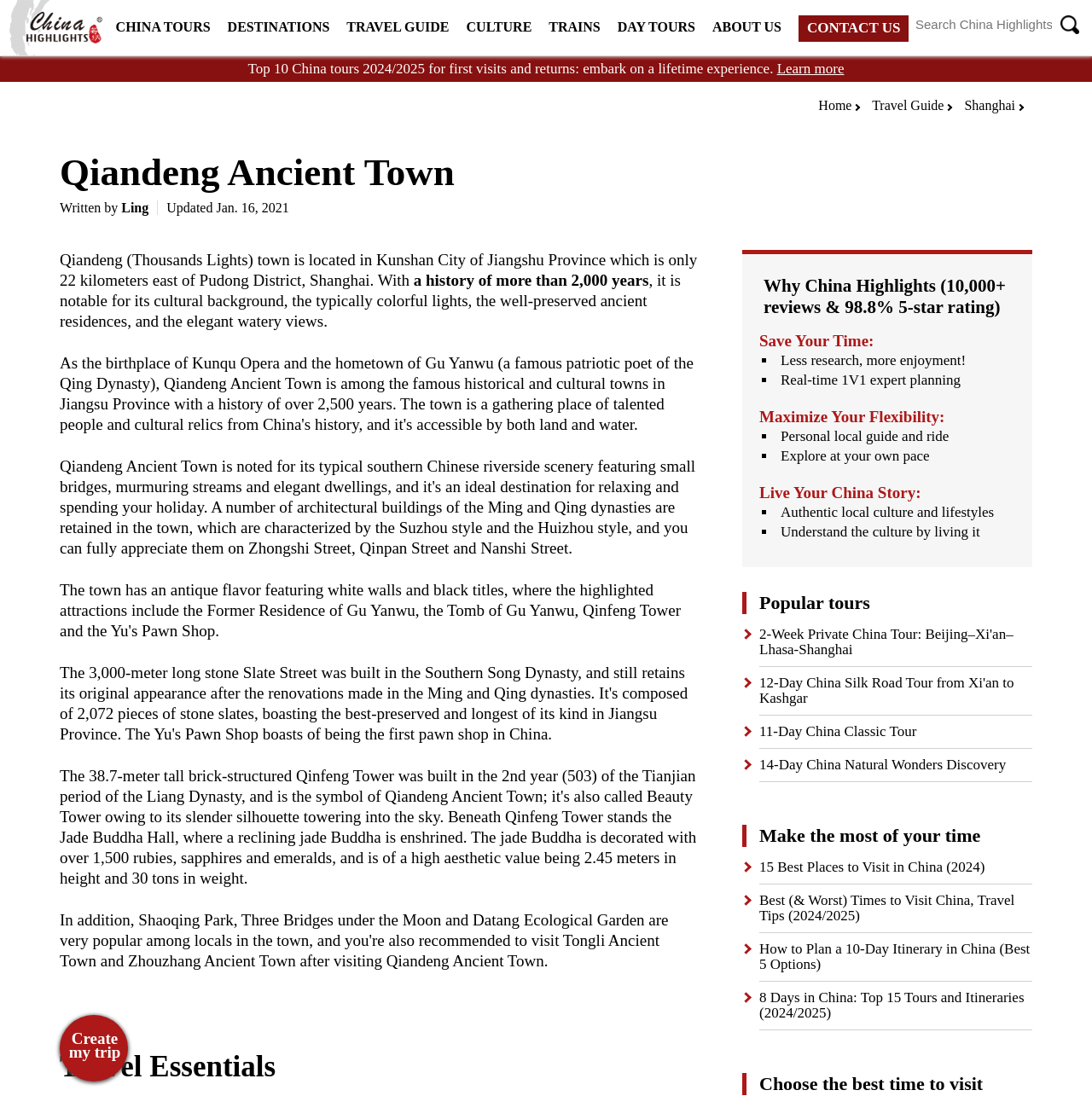Generate the title text from the webpage.

Qiandeng Ancient Town